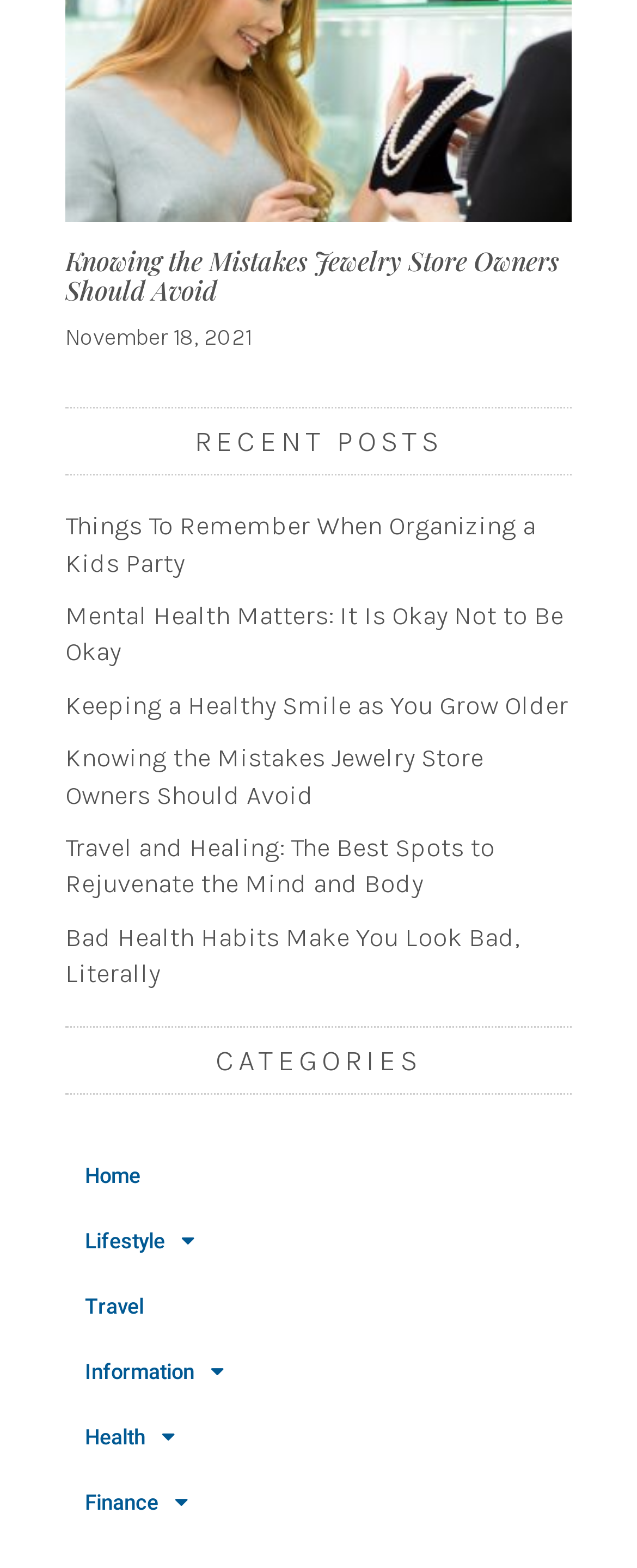Specify the bounding box coordinates of the region I need to click to perform the following instruction: "read the article about healthy smile". The coordinates must be four float numbers in the range of 0 to 1, i.e., [left, top, right, bottom].

[0.103, 0.439, 0.897, 0.462]